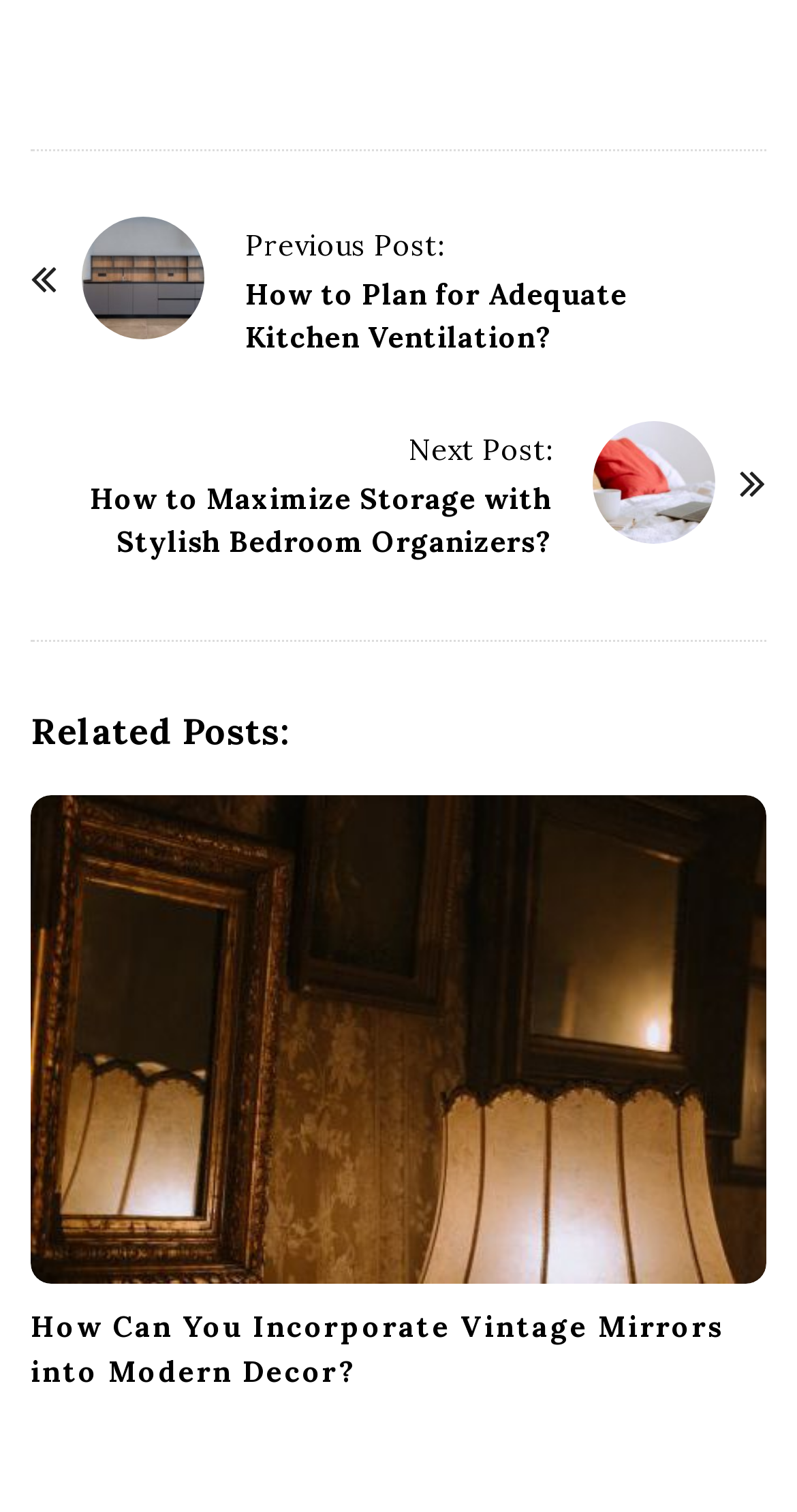Provide the bounding box coordinates of the section that needs to be clicked to accomplish the following instruction: "Go to previous post."

[0.308, 0.149, 0.556, 0.174]